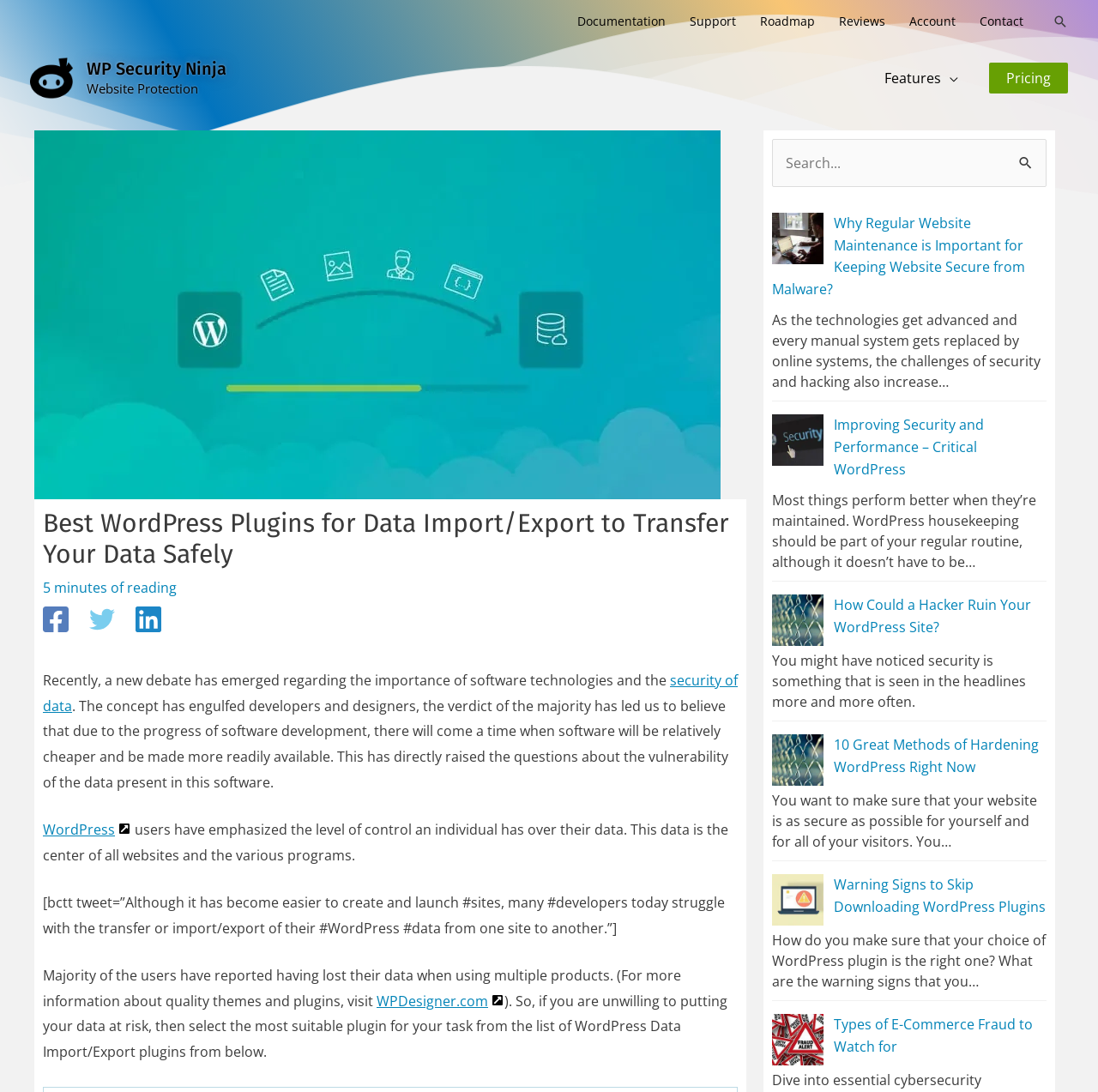How many social media links are present on the webpage?
Based on the visual information, provide a detailed and comprehensive answer.

Upon examining the webpage, I found three social media links: Facebook, Twitter, and Linkedin, which are located below the main heading.